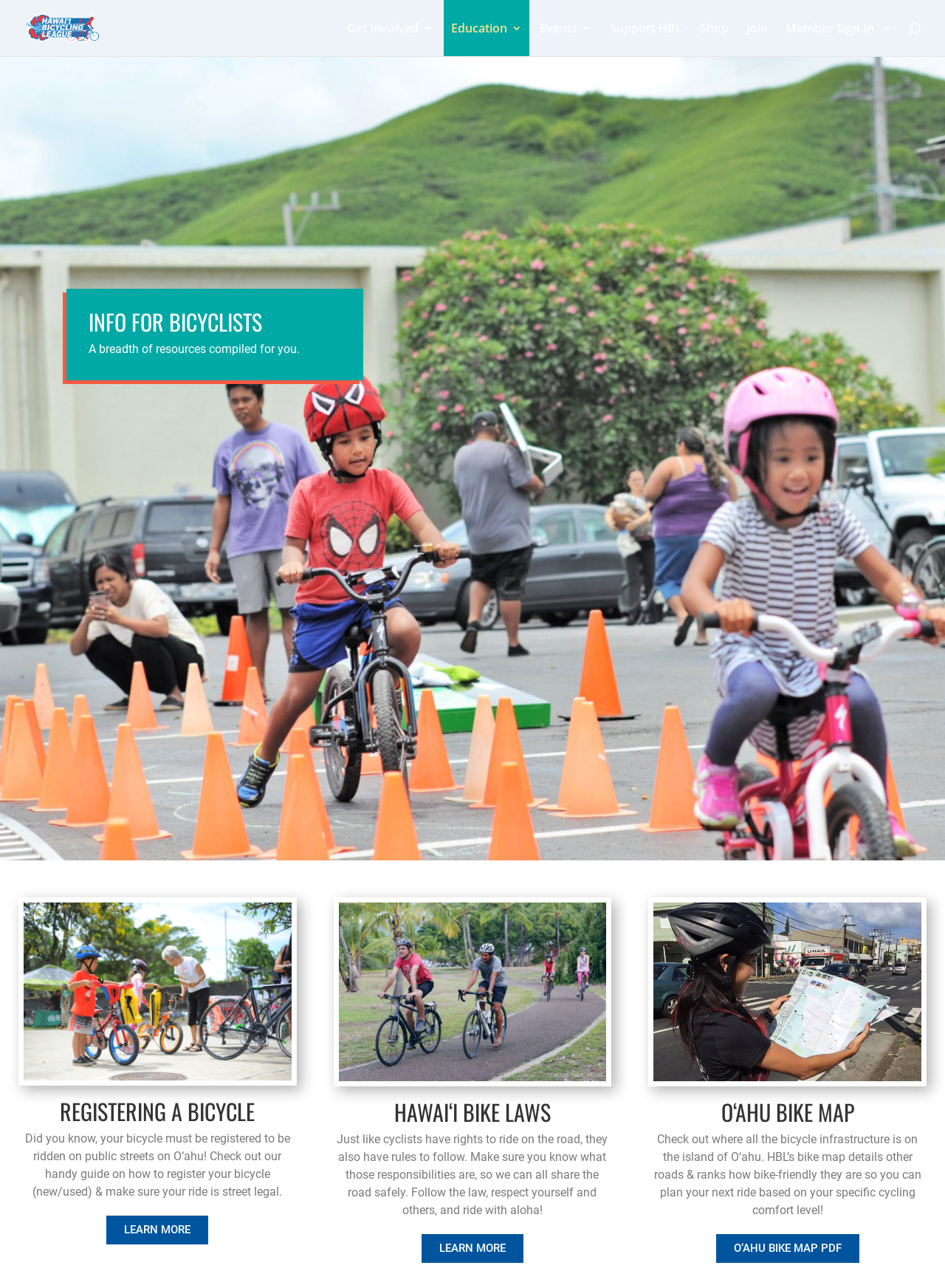Please identify the bounding box coordinates of the clickable element to fulfill the following instruction: "Read Full Transcript". The coordinates should be four float numbers between 0 and 1, i.e., [left, top, right, bottom].

None